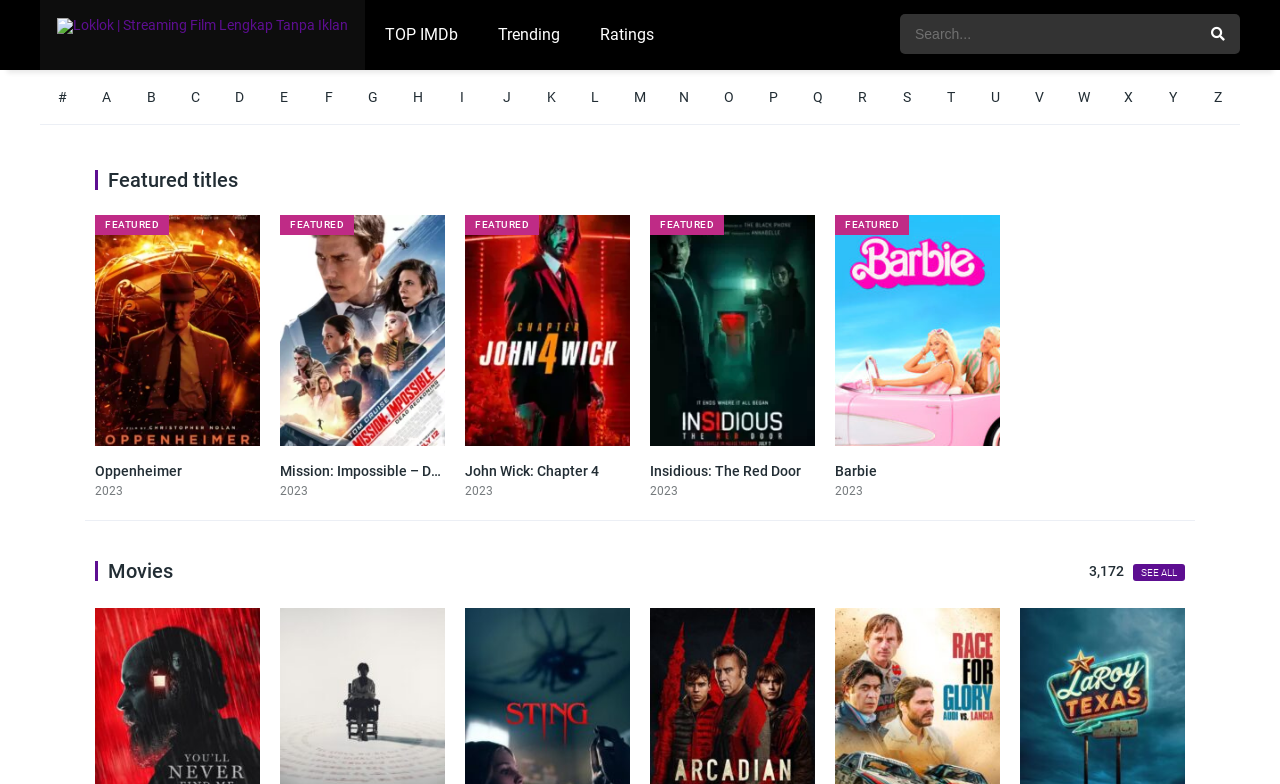Offer a meticulous description of the webpage's structure and content.

The webpage is a movie streaming platform called Loklok, where users can watch movies and TV series for free. At the top of the page, there is a logo and a navigation menu with links to "TOP IMDb", "Trending", and "Ratings". Next to the navigation menu, there is a search bar with a magnifying glass icon.

Below the navigation menu, there is a row of alphabetical links, from "#" to "Z", which likely serve as a filter or categorization tool for the movies and TV series.

The main content of the page is a featured section with four movie titles, each with a poster image, a rating, and a release year. The movie titles are "Oppenheimer", "Mission: Impossible – Dead Reckoning Part One", "John Wick: Chapter 4", and "Insidious: The Red Door". Each movie title has a link to its respective page.

Below the featured section, there is a heading that reads "Movies", followed by a text that indicates there are 3,172 movies available. There is also a "SEE ALL" link that likely leads to a page with a complete list of movies.

The overall layout of the page is organized, with clear headings and concise text, making it easy to navigate and find specific movies or TV series.